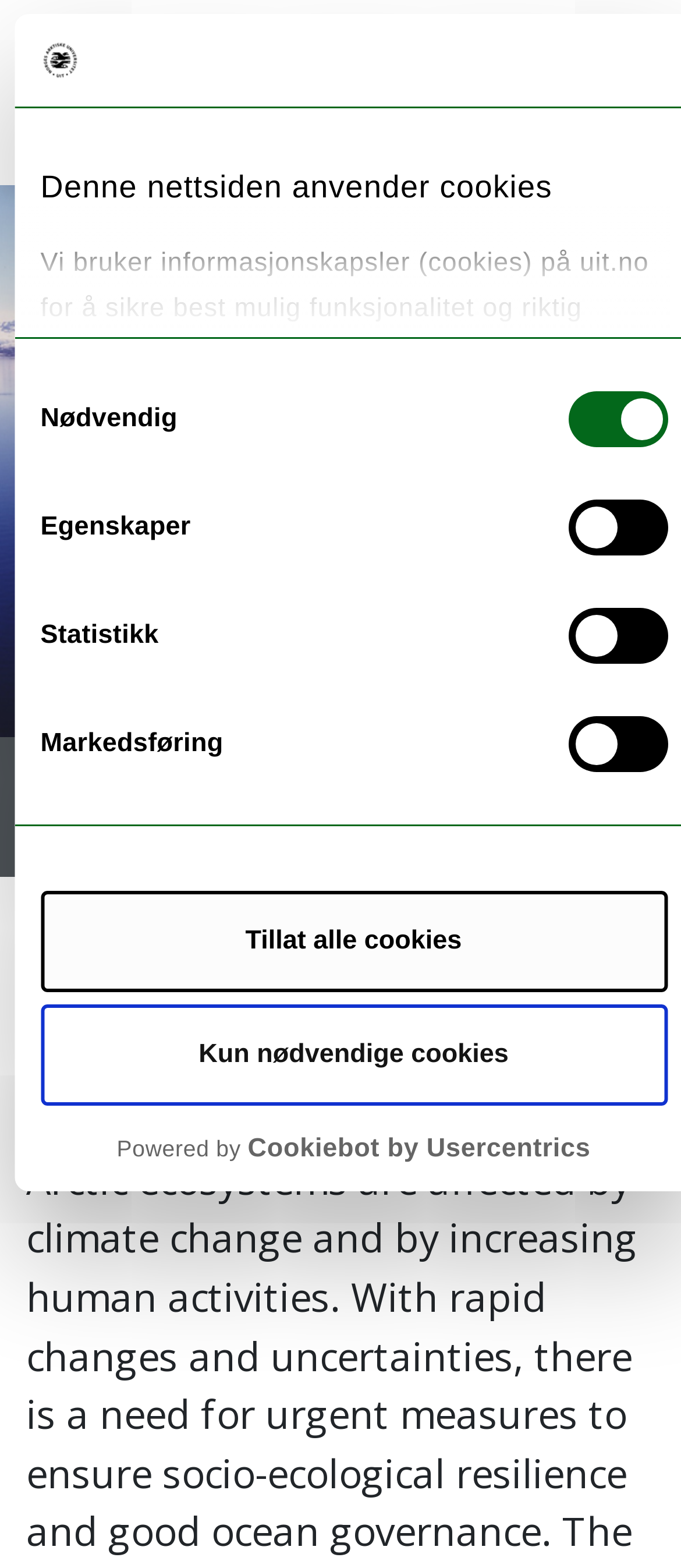Highlight the bounding box coordinates of the element that should be clicked to carry out the following instruction: "Go to the home page". The coordinates must be given as four float numbers ranging from 0 to 1, i.e., [left, top, right, bottom].

[0.0, 0.47, 0.177, 0.515]